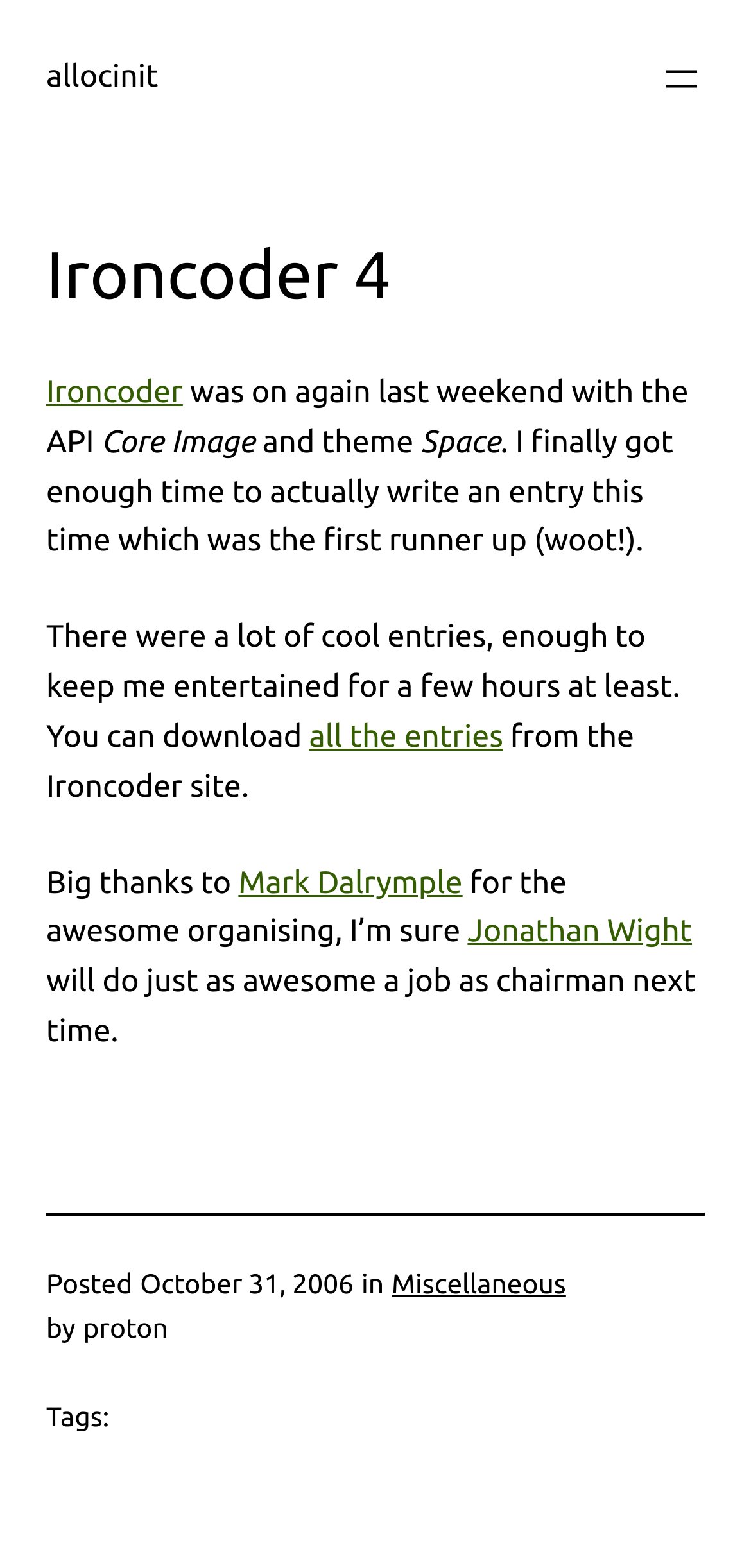Show the bounding box coordinates for the HTML element as described: "Sociology for Optimists".

None